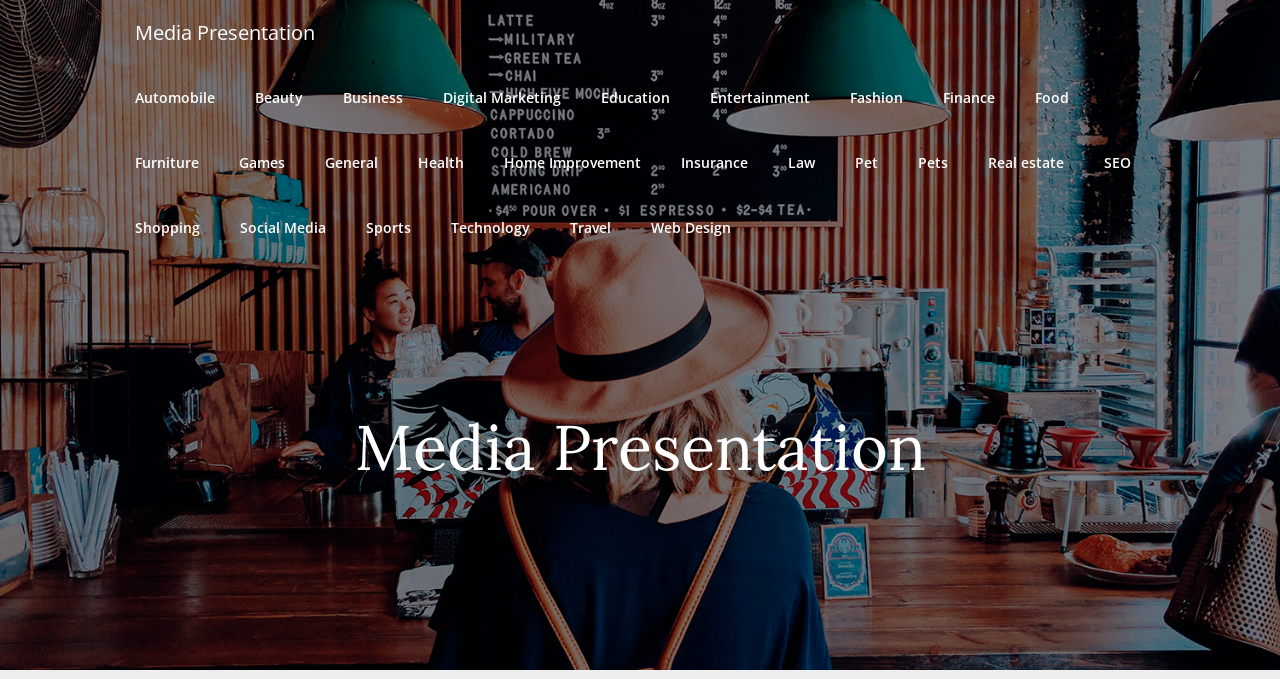Can you find the bounding box coordinates for the UI element given this description: "Social Media"? Provide the coordinates as four float numbers between 0 and 1: [left, top, right, bottom].

[0.172, 0.287, 0.27, 0.383]